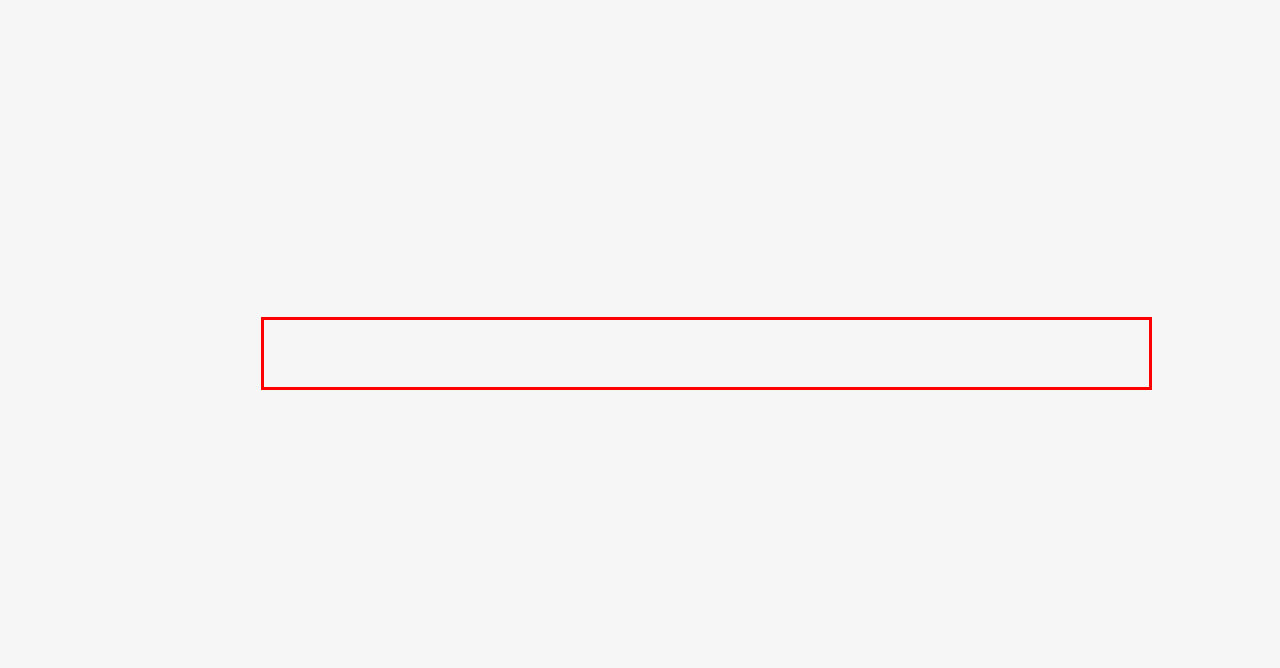Examine the screenshot of the webpage, locate the red bounding box, and perform OCR to extract the text contained within it.

Listen to Pind Pekeyan Da online. Pind Pekeyan Da is a Punjabi language song and is sung by Fakir Chand Patanga and Sunita Bhatti. Pind Pekeyan Da, from the album Sara Pind Mittran Da, was released in the year 1996. The duration of the song is 3:43. Download Punjabi songs online from JioSaavn.